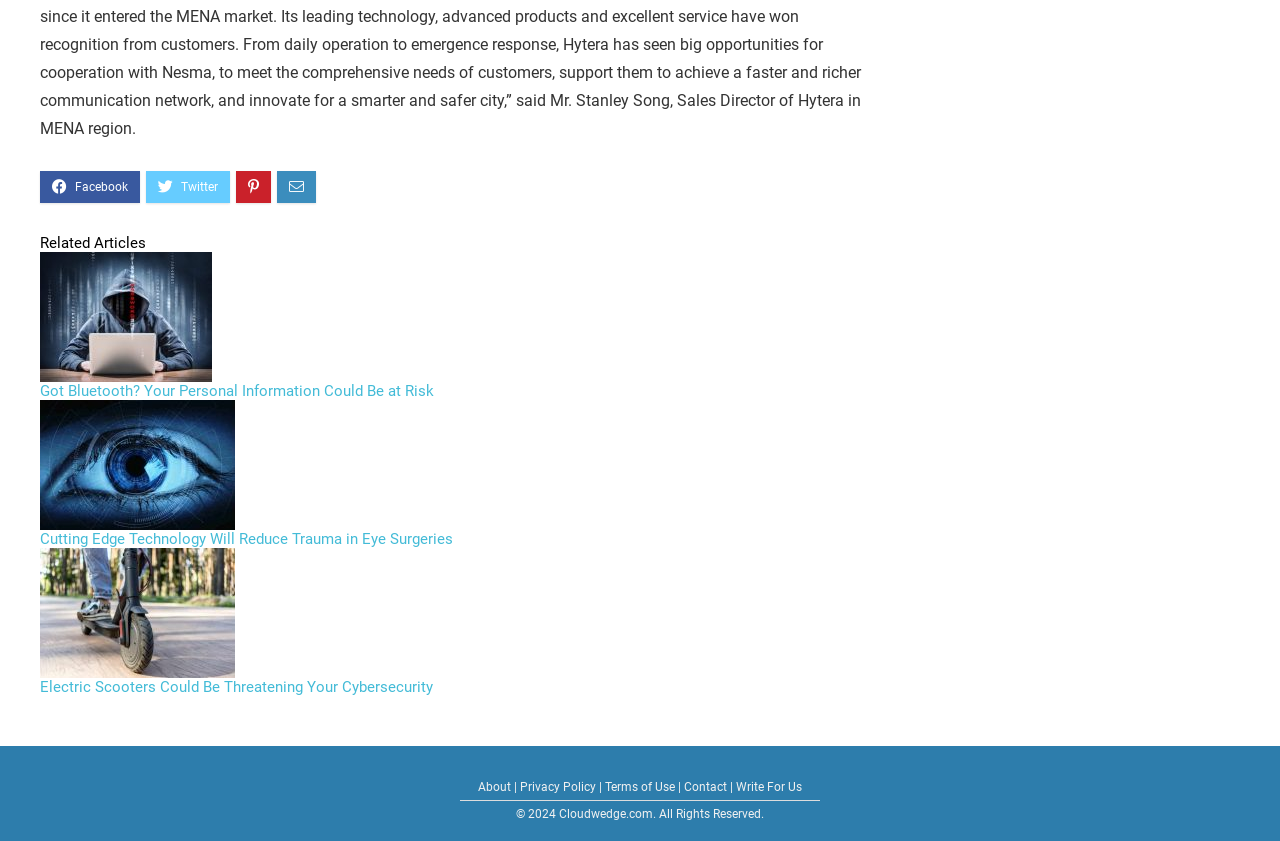What is the theme of the articles on this webpage?
Please respond to the question with a detailed and well-explained answer.

The article titles, such as 'Got Bluetooth? Your Personal Information Could Be at Risk', 'Cutting Edge Technology Will Reduce Trauma in Eye Surgeries', and 'Electric Scooters Could Be Threatening Your Cybersecurity', suggest that the theme of the articles on this webpage is technology.